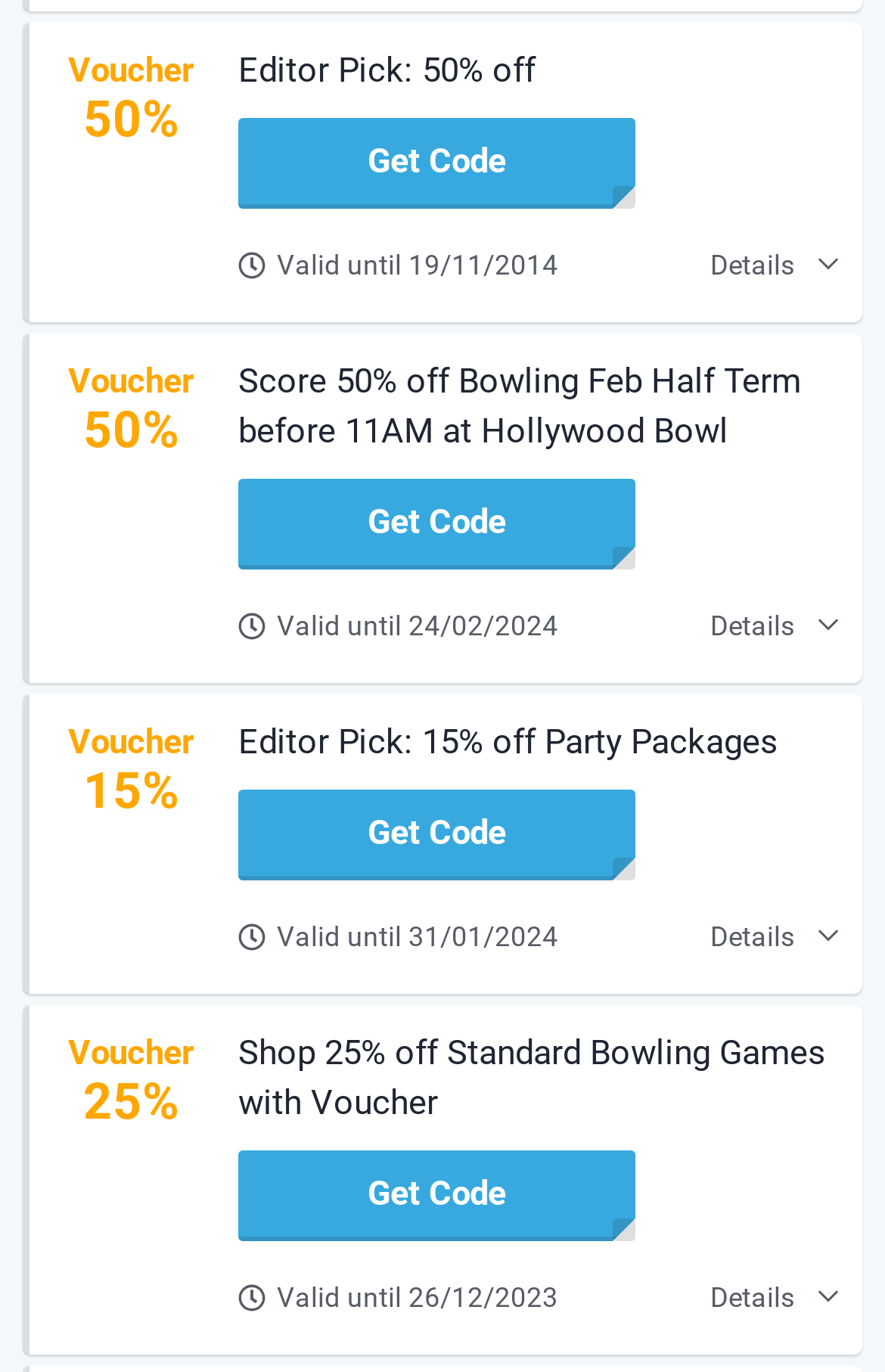Show the bounding box coordinates for the HTML element as described: "solar".

None